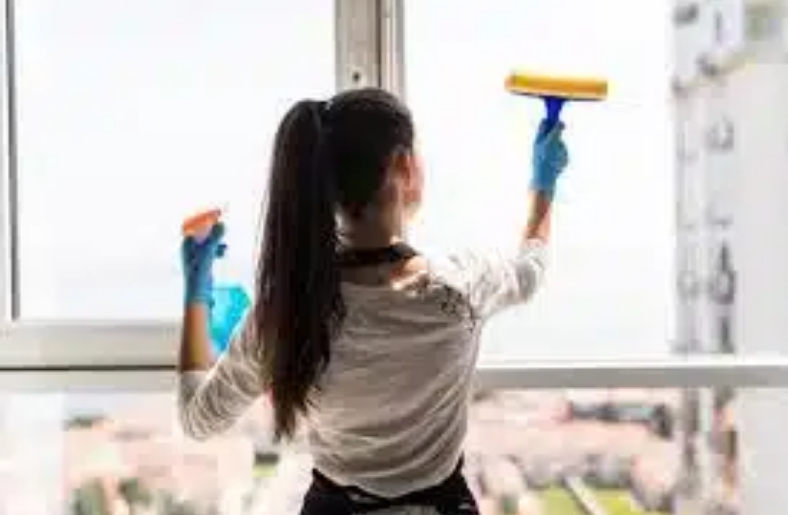What tool is the woman using to clean the window?
Craft a detailed and extensive response to the question.

The woman is using a window squeegee to wipe the glass clean, which is a common tool used for cleaning windows and removing dirt and grime from the surface.